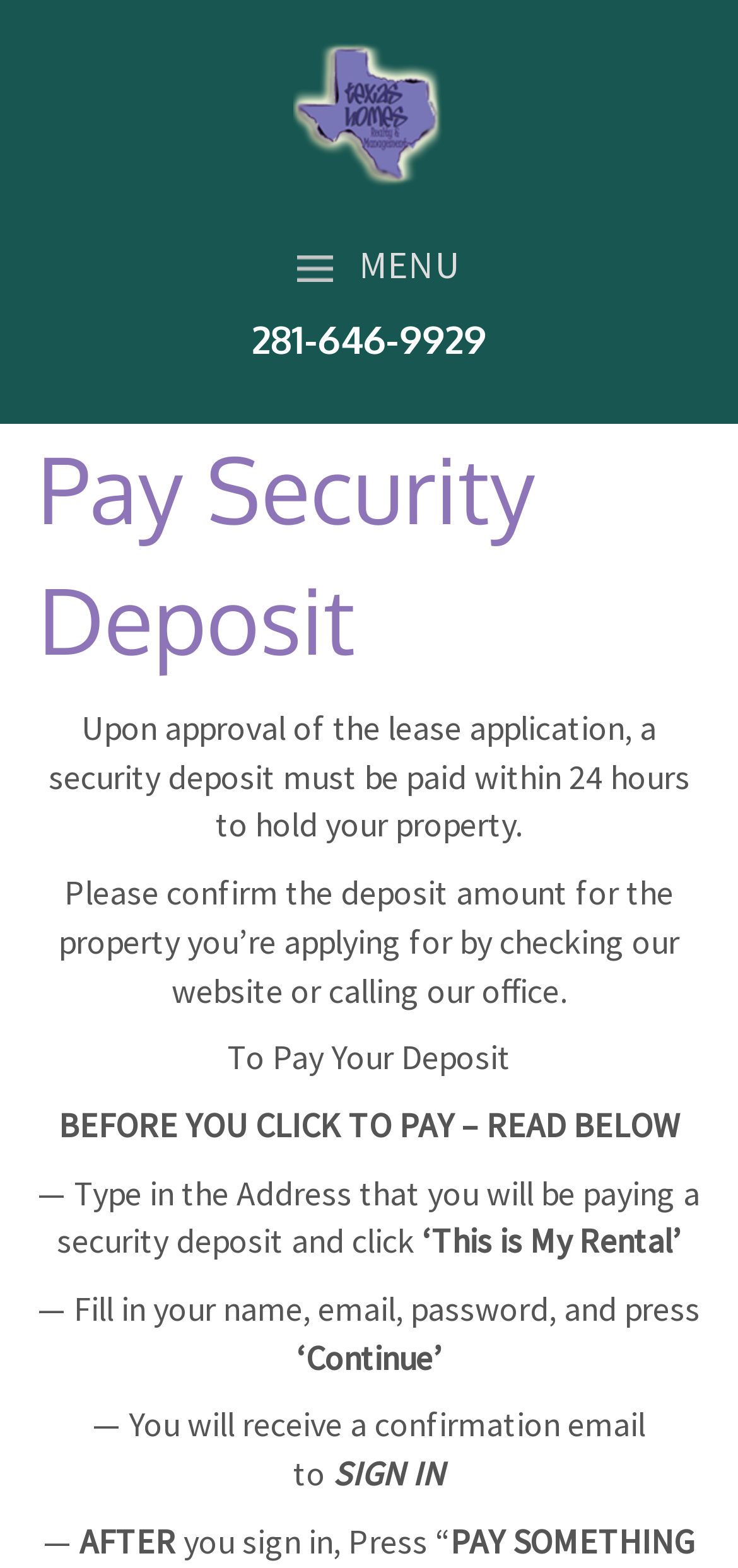Write an elaborate caption that captures the essence of the webpage.

The webpage is about paying a security deposit for a property managed by Texas Homes Realty & Property Management. At the top, there is a logo and a link to the company's website, positioned almost centrally. Below this, there is a menu link on the top-right corner. On the top-left corner, there is a phone number, 281-646-9929, displayed prominently.

The main content of the page is divided into sections. The first section has a heading "Pay Security Deposit" and provides instructions on paying the security deposit. Below this, there are several paragraphs of text explaining the process, including the need to confirm the deposit amount and providing steps to follow when making the payment.

In the middle of the page, there is a section with a heading "To Pay Your Deposit" and a series of instructions, including typing in the address, filling in personal information, and pressing "Continue". This section is followed by a note to sign in and then press a button to complete the payment process.

Throughout the page, there are no images other than the company logo at the top. The layout is primarily text-based, with clear headings and concise paragraphs. The overall structure is organized, with each section building on the previous one to guide the user through the payment process.